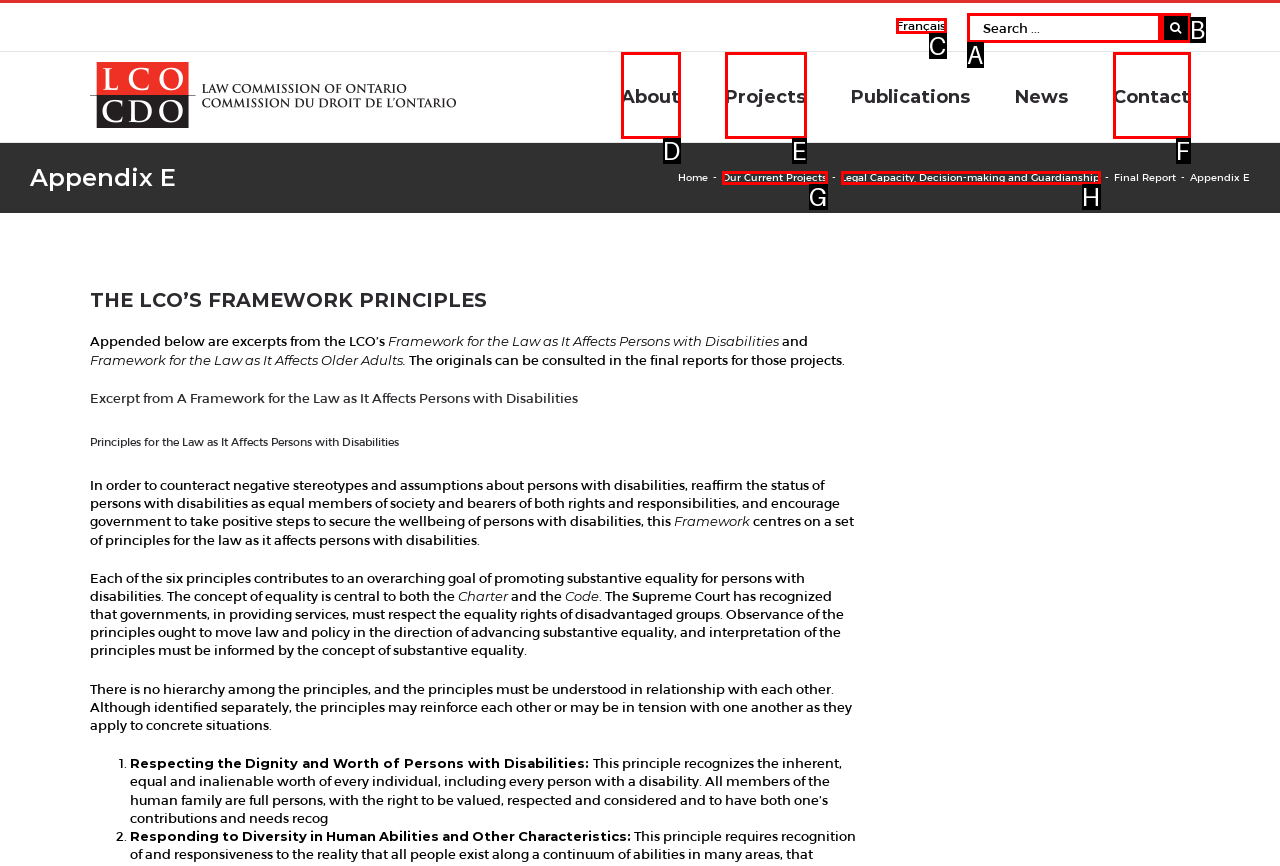Given the description: Our Current Projects, determine the corresponding lettered UI element.
Answer with the letter of the selected option.

G